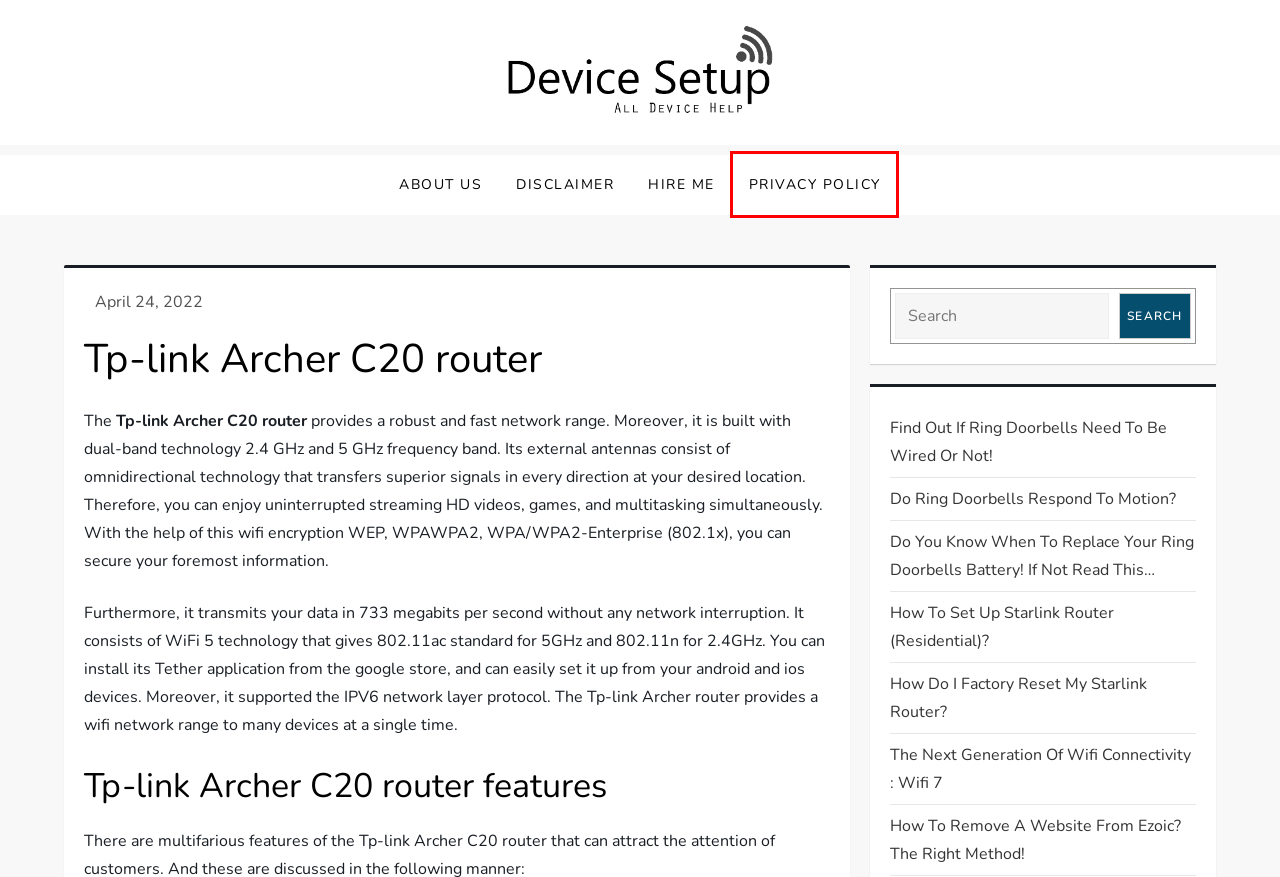You are presented with a screenshot of a webpage that includes a red bounding box around an element. Determine which webpage description best matches the page that results from clicking the element within the red bounding box. Here are the candidates:
A. How to set up Starlink router (residential)? Starlink Internet Setup
B. Do you know when to replace your ring doorbells battery! If not read this... - Devices Setup
C. The next generation Of Wifi Connectivity : Wifi 7 - Devices Setup
D. How to remove a website from Ezoic? The Right Method!
E. about us devicessetup
F. disclaimer devicessetup
G. How do I factory reset my Starlink Router? - Devices Setup
H. privacy policy | devicessetup.com | Read the terms and condition

H